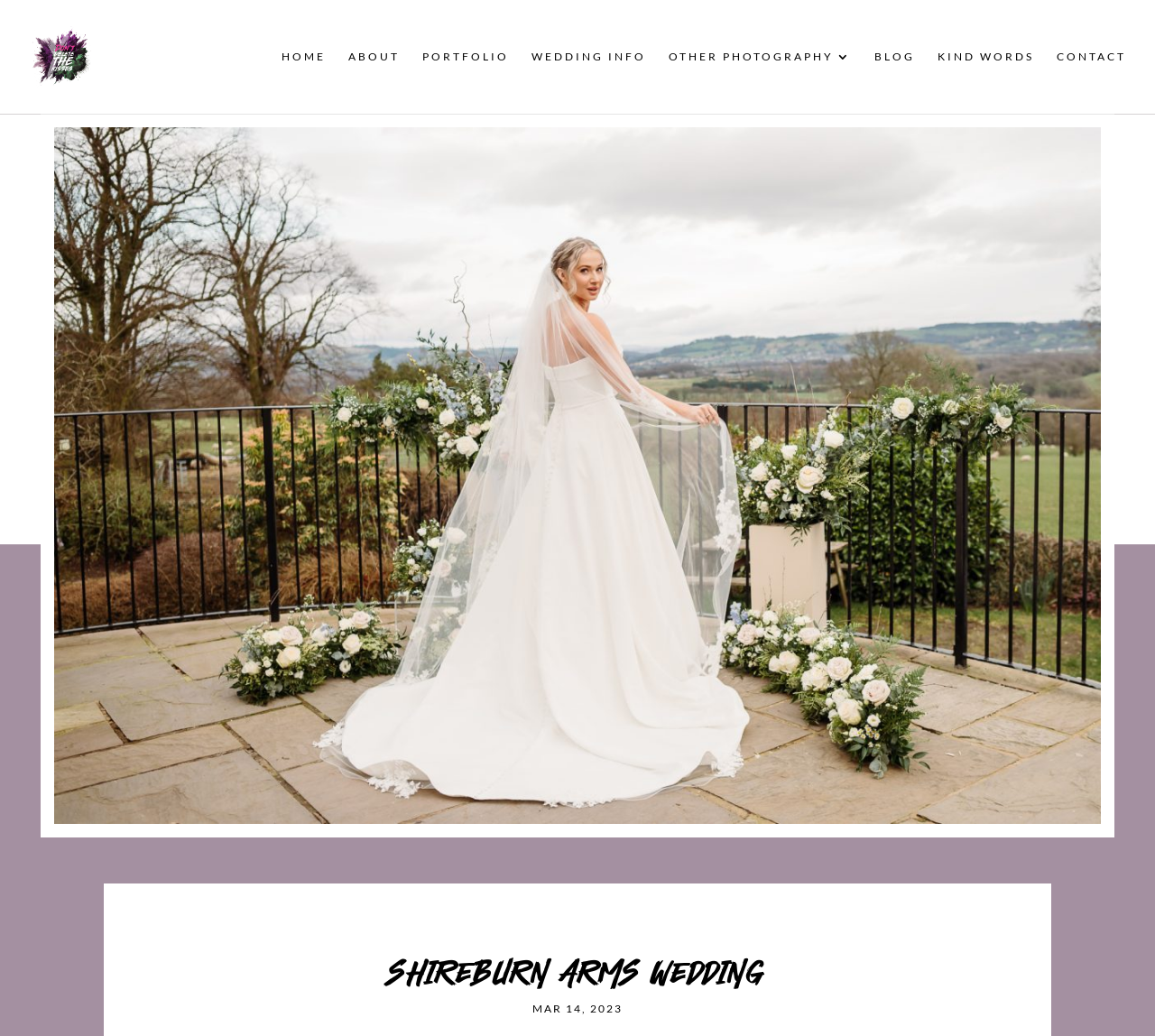Kindly provide the bounding box coordinates of the section you need to click on to fulfill the given instruction: "view portfolio".

[0.366, 0.049, 0.441, 0.11]